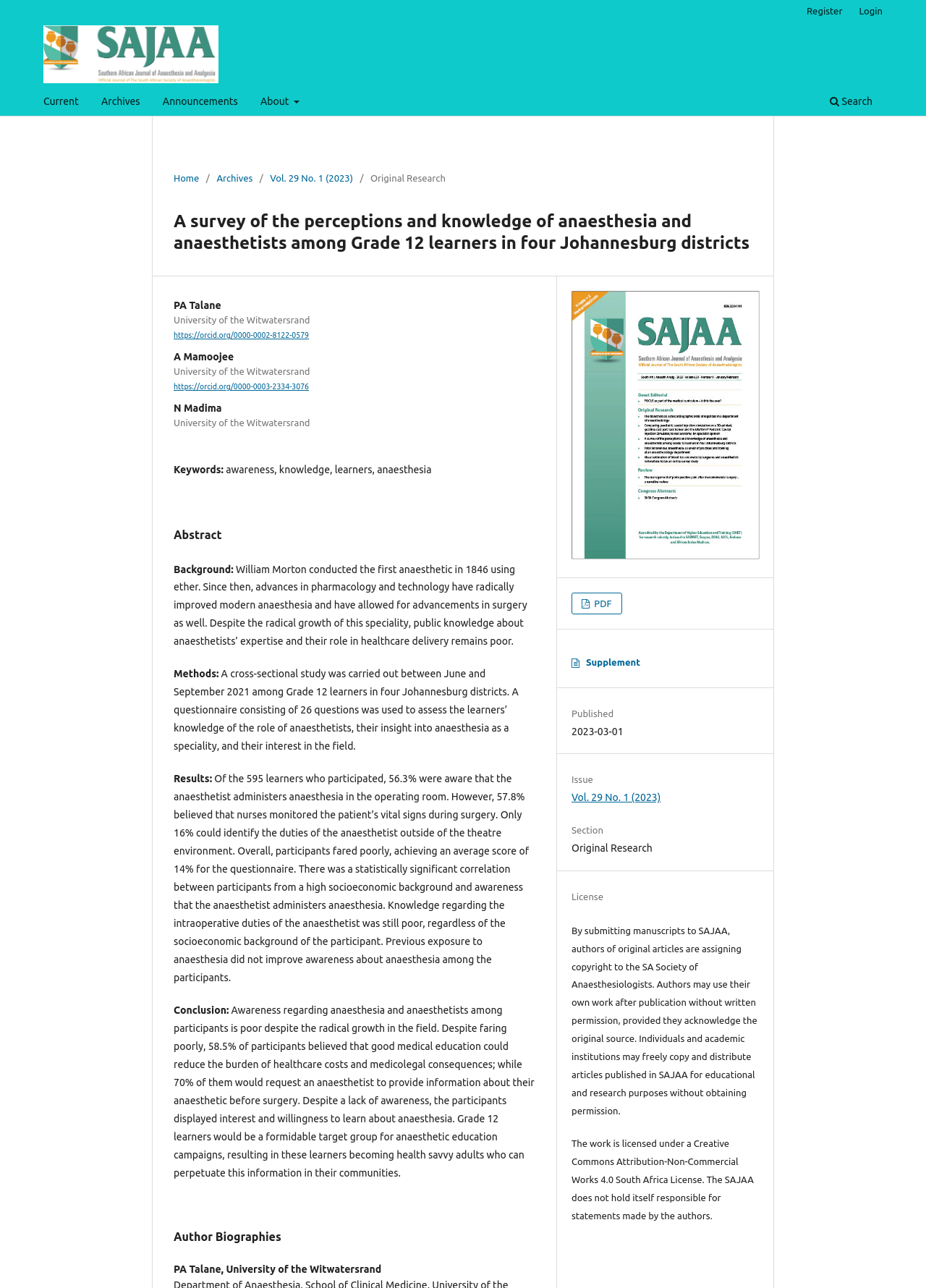Who are the authors of the research?
Answer the question with a single word or phrase, referring to the image.

PA Talane, A Mamoojee, N Madima